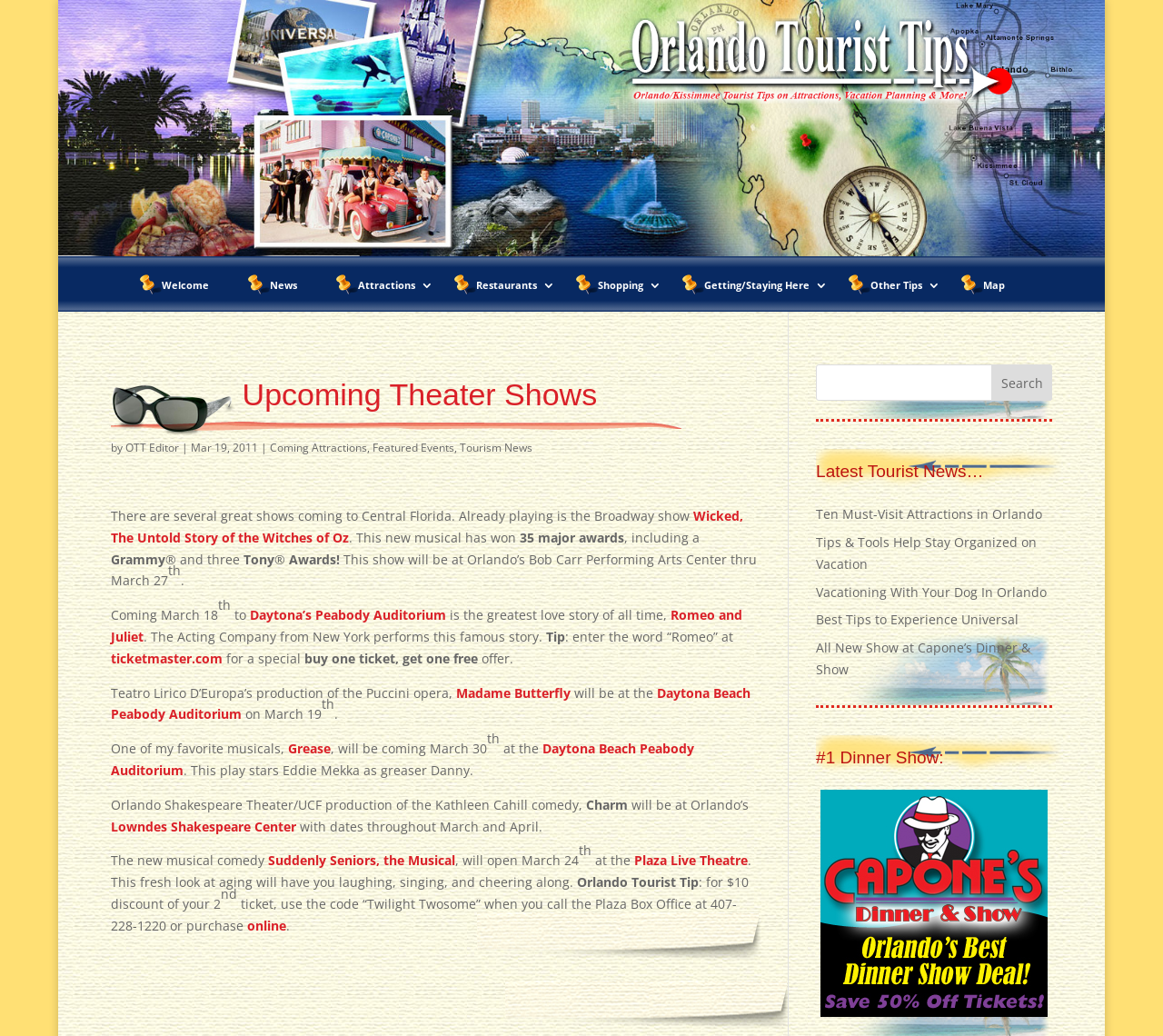Explain the webpage's layout and main content in detail.

The webpage is about upcoming theater shows in Central Florida, specifically in Orlando. At the top, there is a navigation menu with links to various sections of the website, including "Welcome", "News", "Attractions", "Restaurants", "Shopping", "Getting/Staying Here", "Other Tips", and "Map".

Below the navigation menu, there is a main article section that lists several upcoming theater shows. The article is titled "Upcoming Theater Shows" and has a subtitle "by OTT Editor" with a date "Mar 19, 2011". The article starts with a brief introduction, stating that there are several great shows coming to Central Florida.

The first show mentioned is "Wicked, The Untold Story of the Witches of Oz", which is a Broadway show that has won 35 major awards, including a Grammy and three Tony Awards. The show will be at Orlando's Bob Carr Performing Arts Center through March 27.

The next show mentioned is "Romeo and Juliet", which is a famous love story performed by The Acting Company from New York. The show will be at Daytona's Peabody Auditorium, and there is a special offer for ticket buyers who enter the code "Romeo" on ticketmaster.com.

Other shows mentioned include "Madame Butterfly", a Puccini opera performed by Teatro Lirico D'Europa, which will be at the Daytona Beach Peabody Auditorium on March 19; "Grease", a musical starring Eddie Mekka as Danny, which will be at the Daytona Beach Peabody Auditorium on March 30; and "Charm", a comedy by Kathleen Cahill, which will be at the Orlando Shakespeare Theater/UCF production.

Additionally, there are mentions of "Suddenly Seniors, the Musical", a new musical comedy that will open on March 24 at the Plaza Live Theatre, and "Orlando Tourist Tip", which offers a $10 discount on tickets to "Suddenly Seniors, the Musical" with a special code.

Throughout the article, there are links to purchase tickets or get more information about each show.